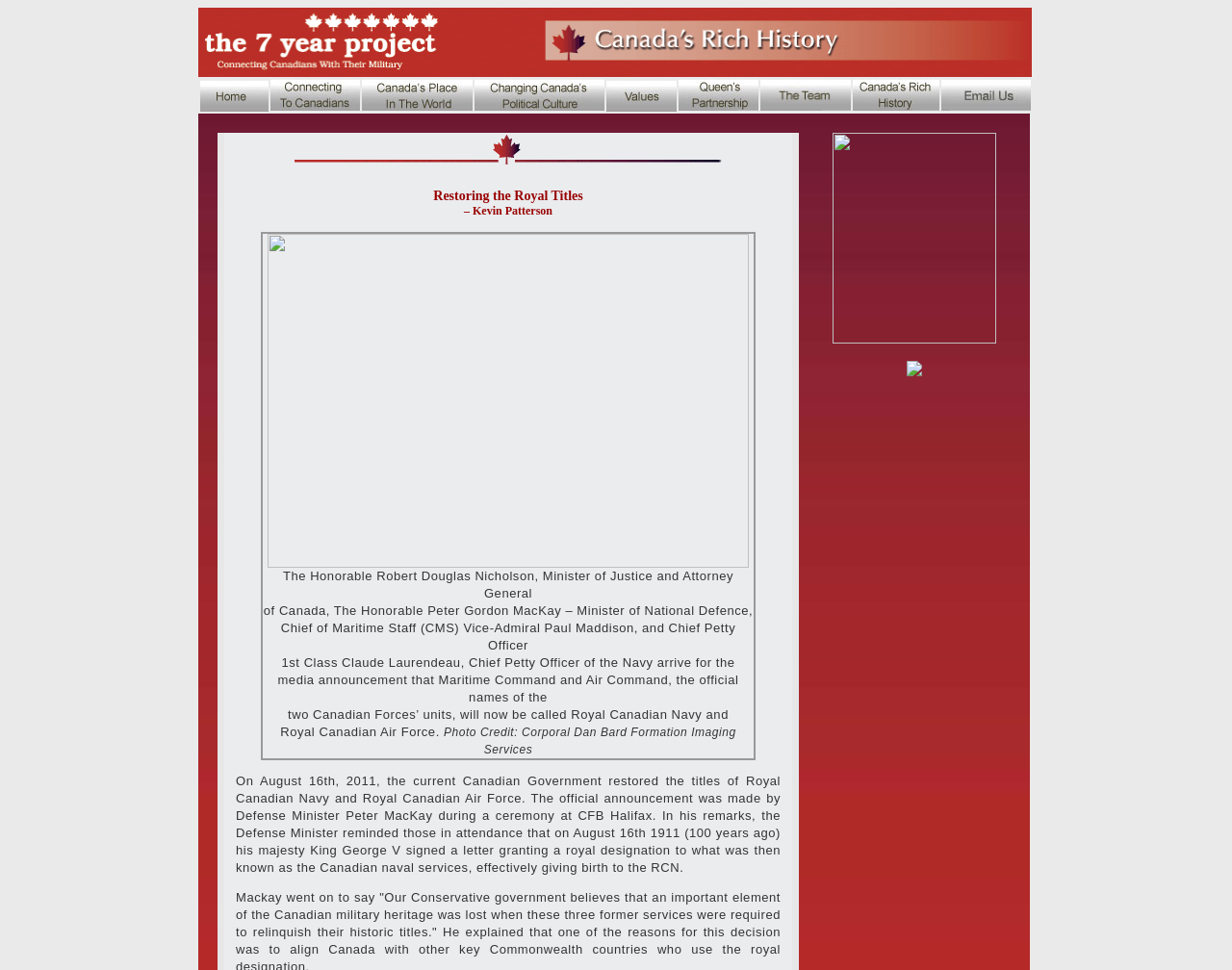What is the name of the photographer?
Based on the visual, give a brief answer using one word or a short phrase.

Corporal Dan Bard